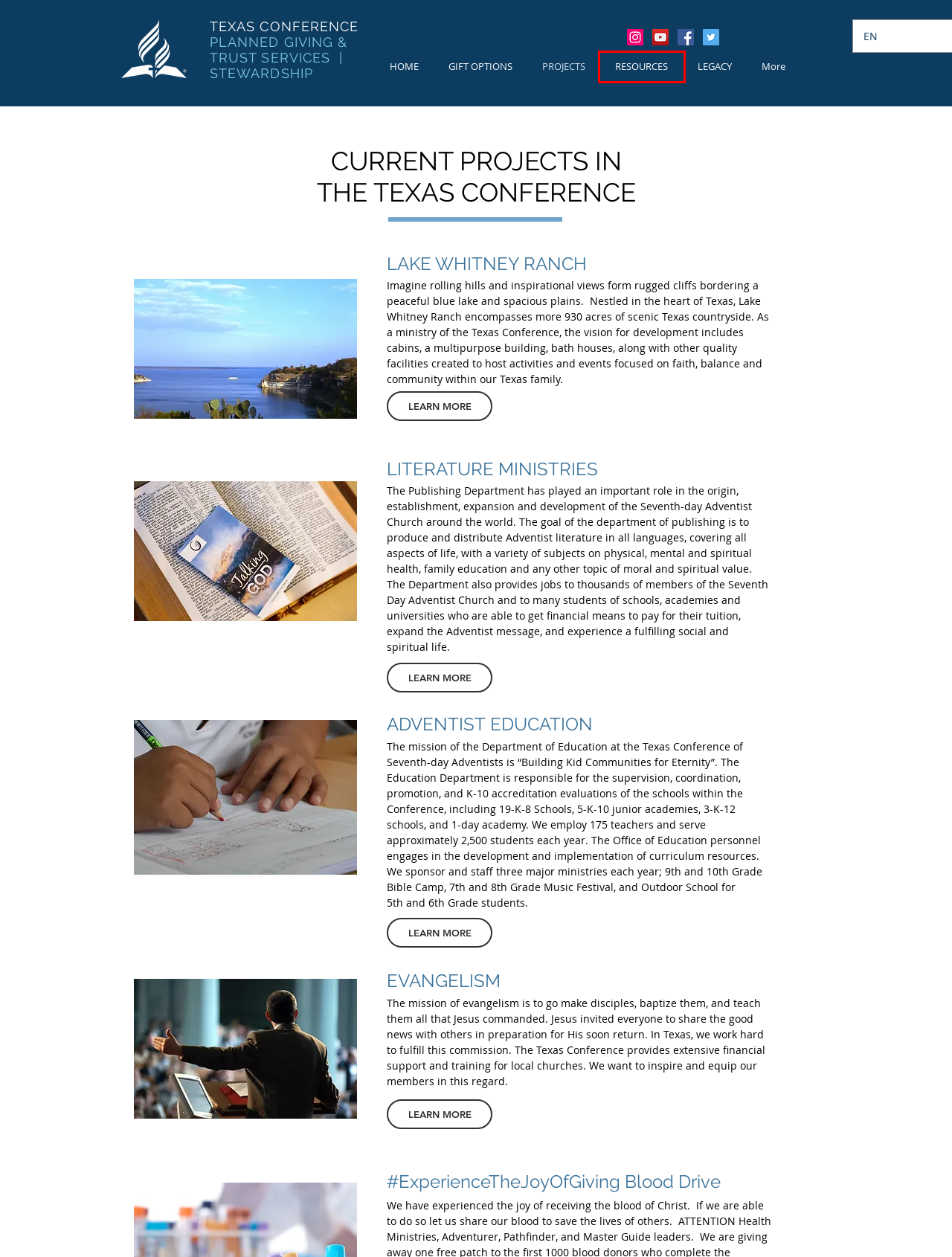Examine the screenshot of the webpage, noting the red bounding box around a UI element. Pick the webpage description that best matches the new page after the element in the red bounding box is clicked. Here are the candidates:
A. Lake Whitney Ranch | TrustGiving
B. Evangelism | TrustGiving
C. HOME | TrustGiving
D. RESOURCES | TrustGiving
E. Adventist Education | TrustGiving
F. Literature Evangelism | TrustGiving
G. GIFT OPTIONS | TrustGiving
H. LEGACY | TrustGiving

D